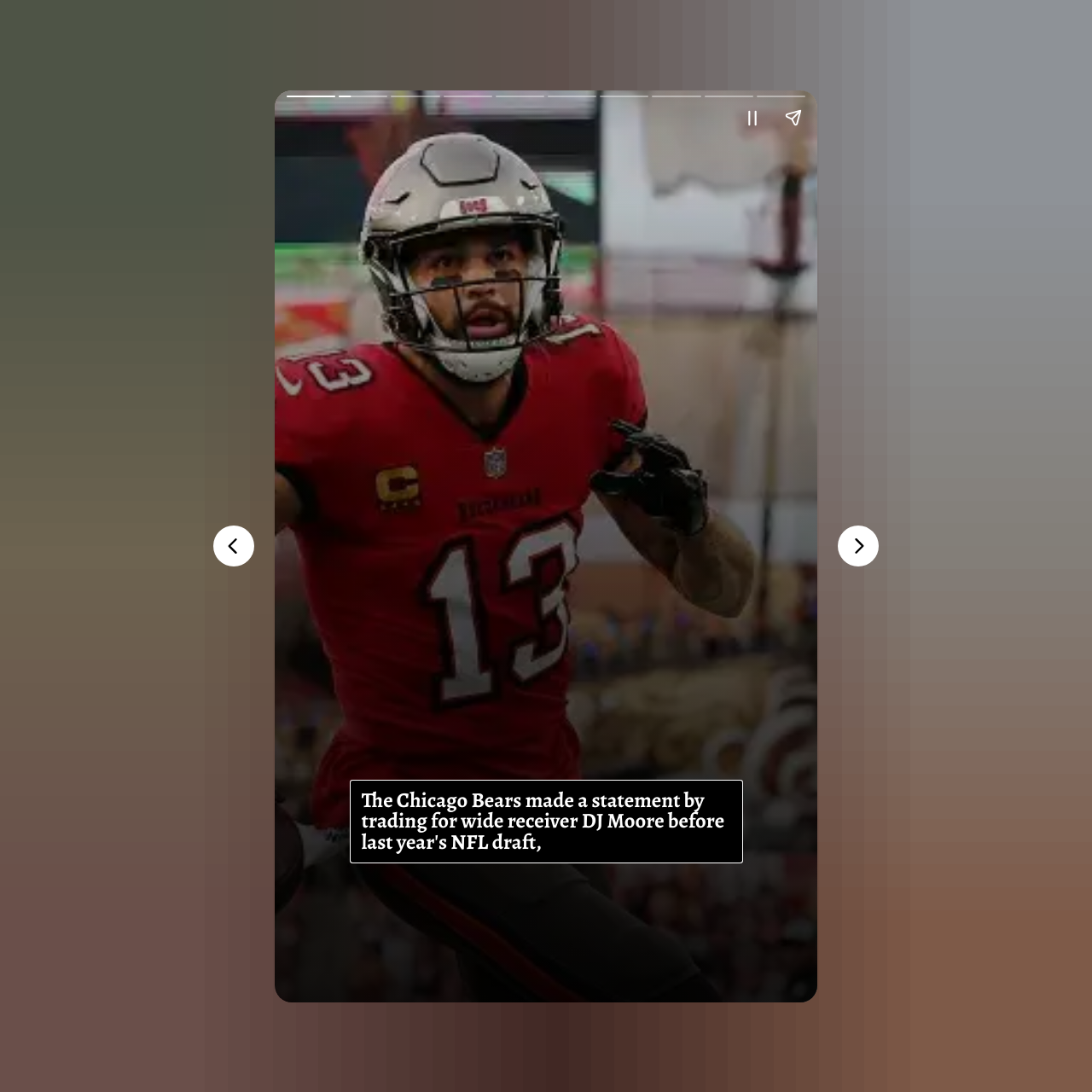Please locate the UI element described by "aria-label="Next page"" and provide its bounding box coordinates.

[0.767, 0.481, 0.805, 0.519]